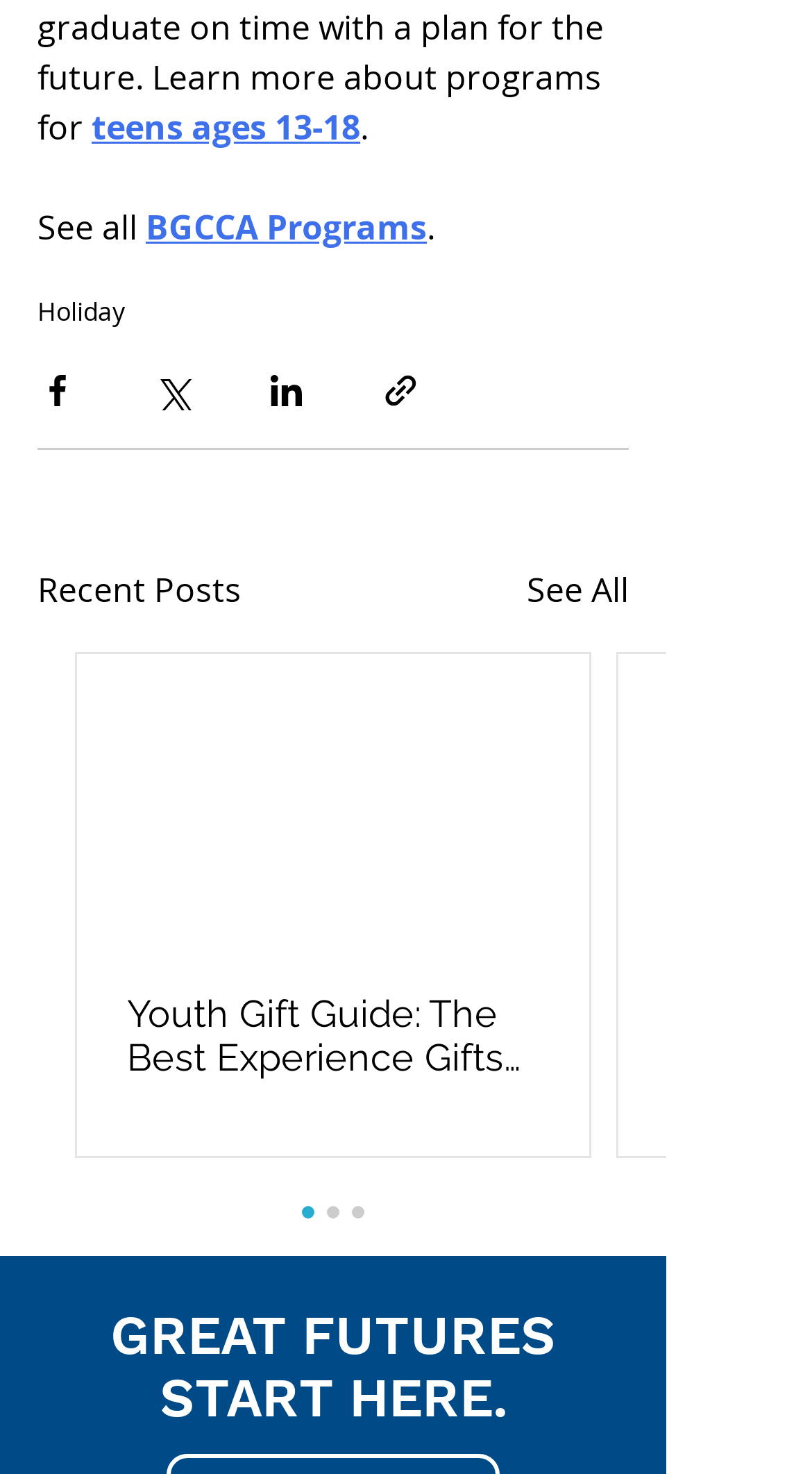Locate the bounding box coordinates of the element that needs to be clicked to carry out the instruction: "Read 'Youth Gift Guide: The Best Experience Gifts for Kids'". The coordinates should be given as four float numbers ranging from 0 to 1, i.e., [left, top, right, bottom].

[0.156, 0.673, 0.664, 0.732]